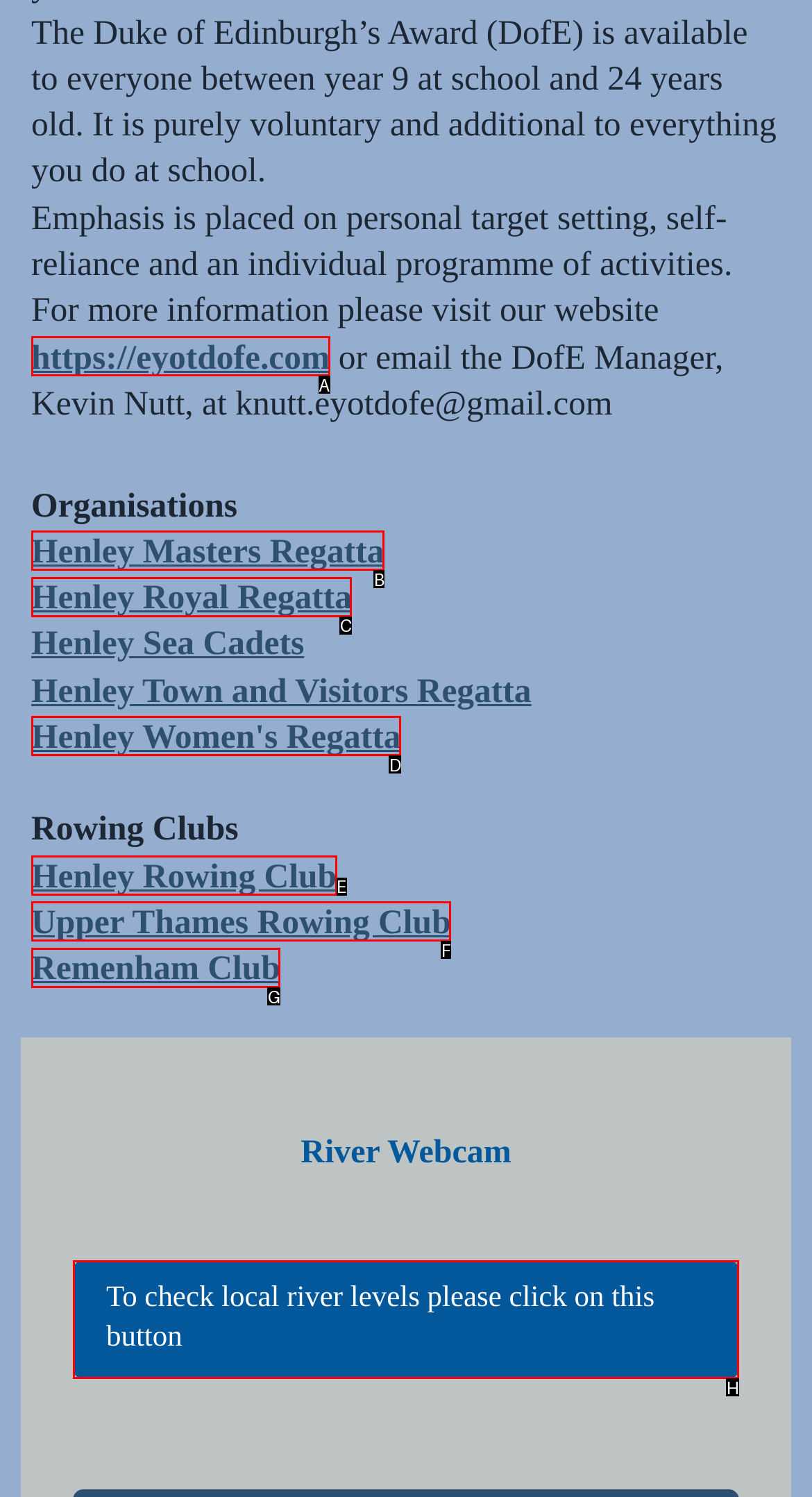Identify the correct UI element to click on to achieve the task: check local river levels. Provide the letter of the appropriate element directly from the available choices.

H